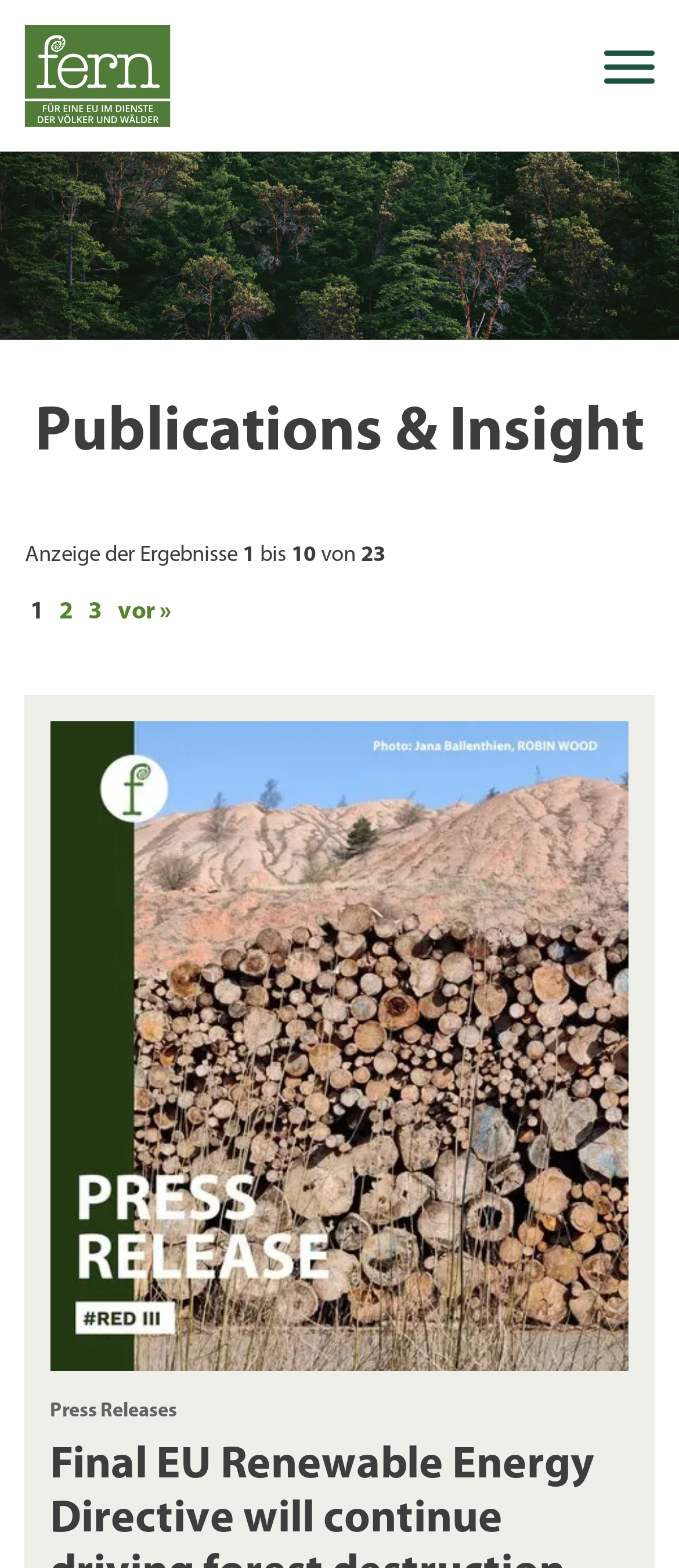From the given element description: "vor »", find the bounding box for the UI element. Provide the coordinates as four float numbers between 0 and 1, in the order [left, top, right, bottom].

[0.173, 0.382, 0.253, 0.399]